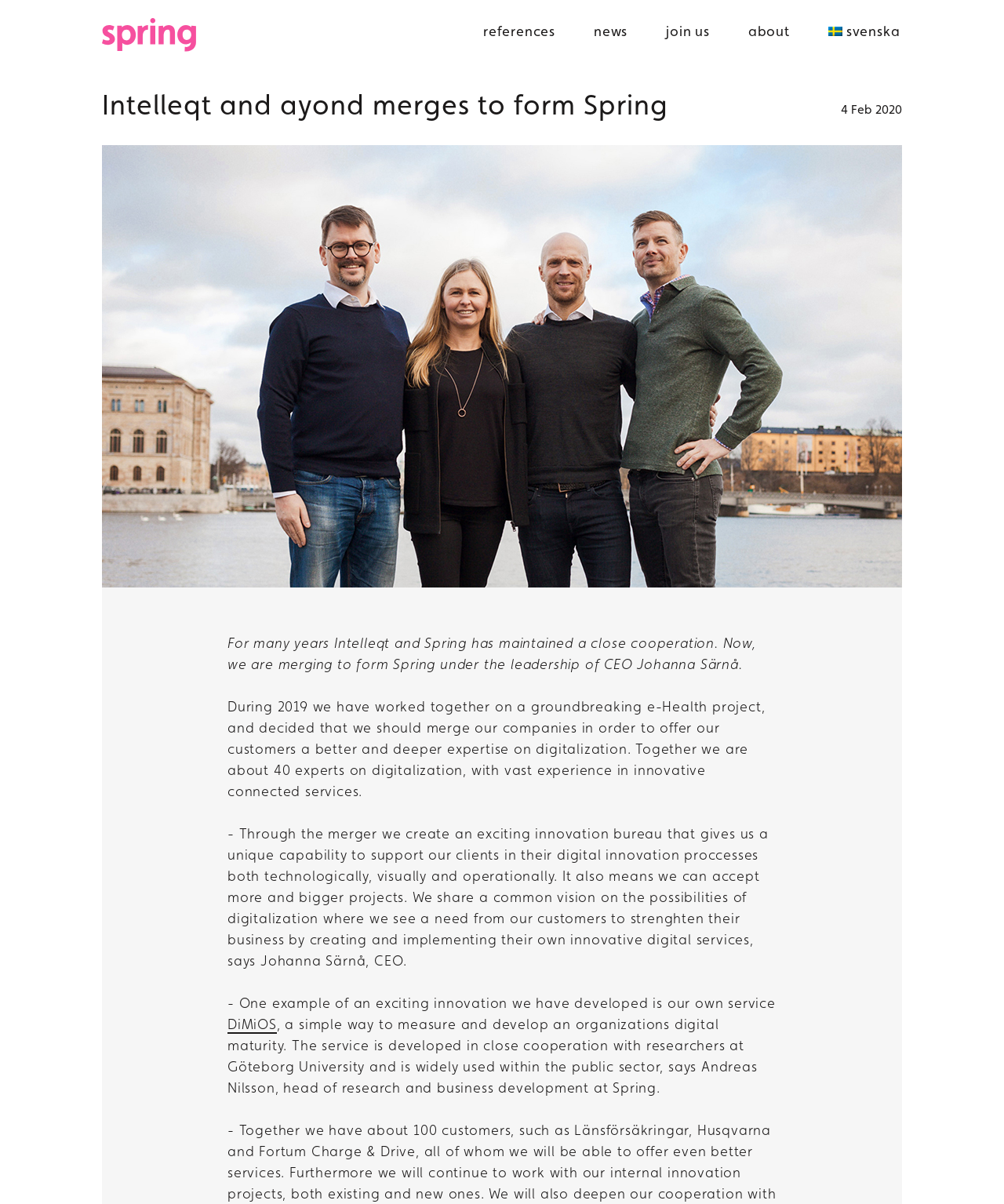Please determine the bounding box coordinates for the UI element described here. Use the format (top-left x, top-left y, bottom-right x, bottom-right y) with values bounded between 0 and 1: References

[0.481, 0.0, 0.553, 0.051]